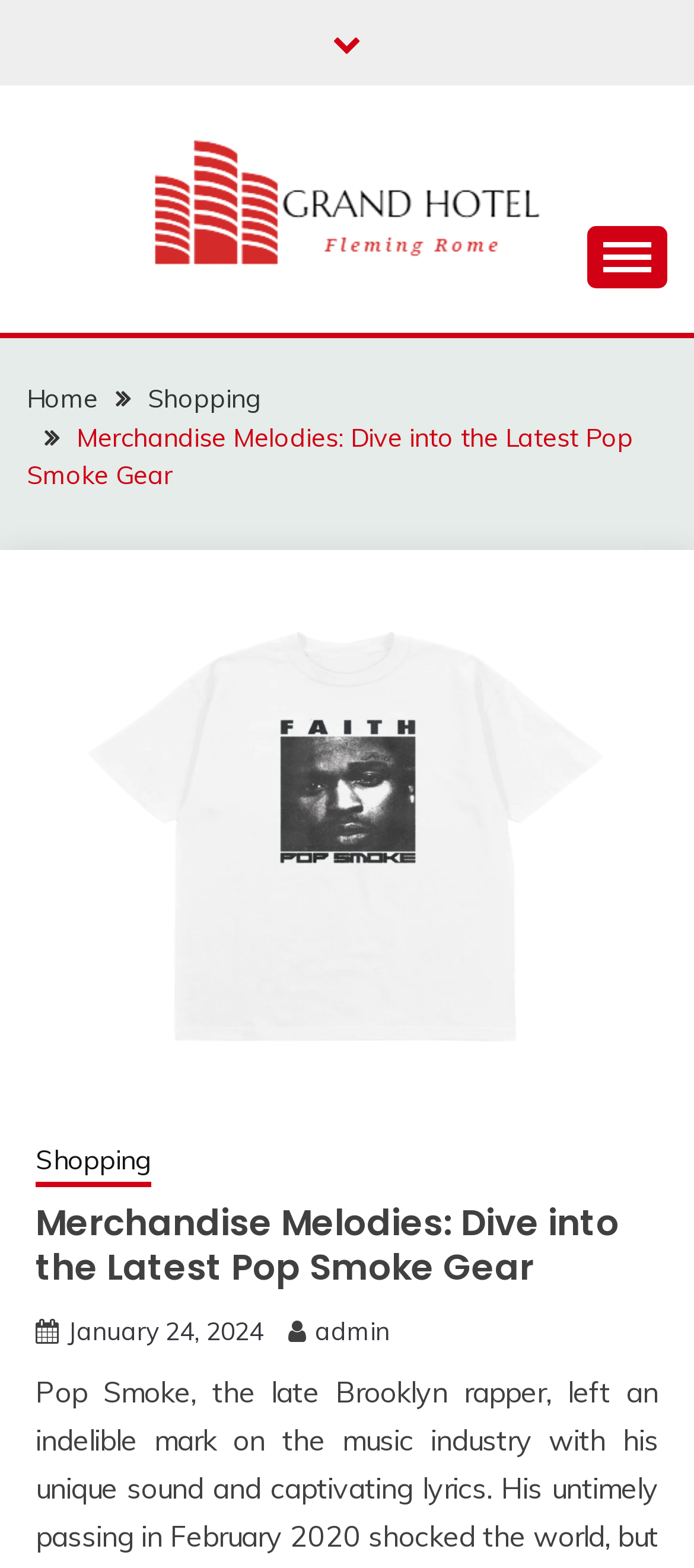Locate the coordinates of the bounding box for the clickable region that fulfills this instruction: "Go to the Home page".

[0.038, 0.244, 0.141, 0.265]